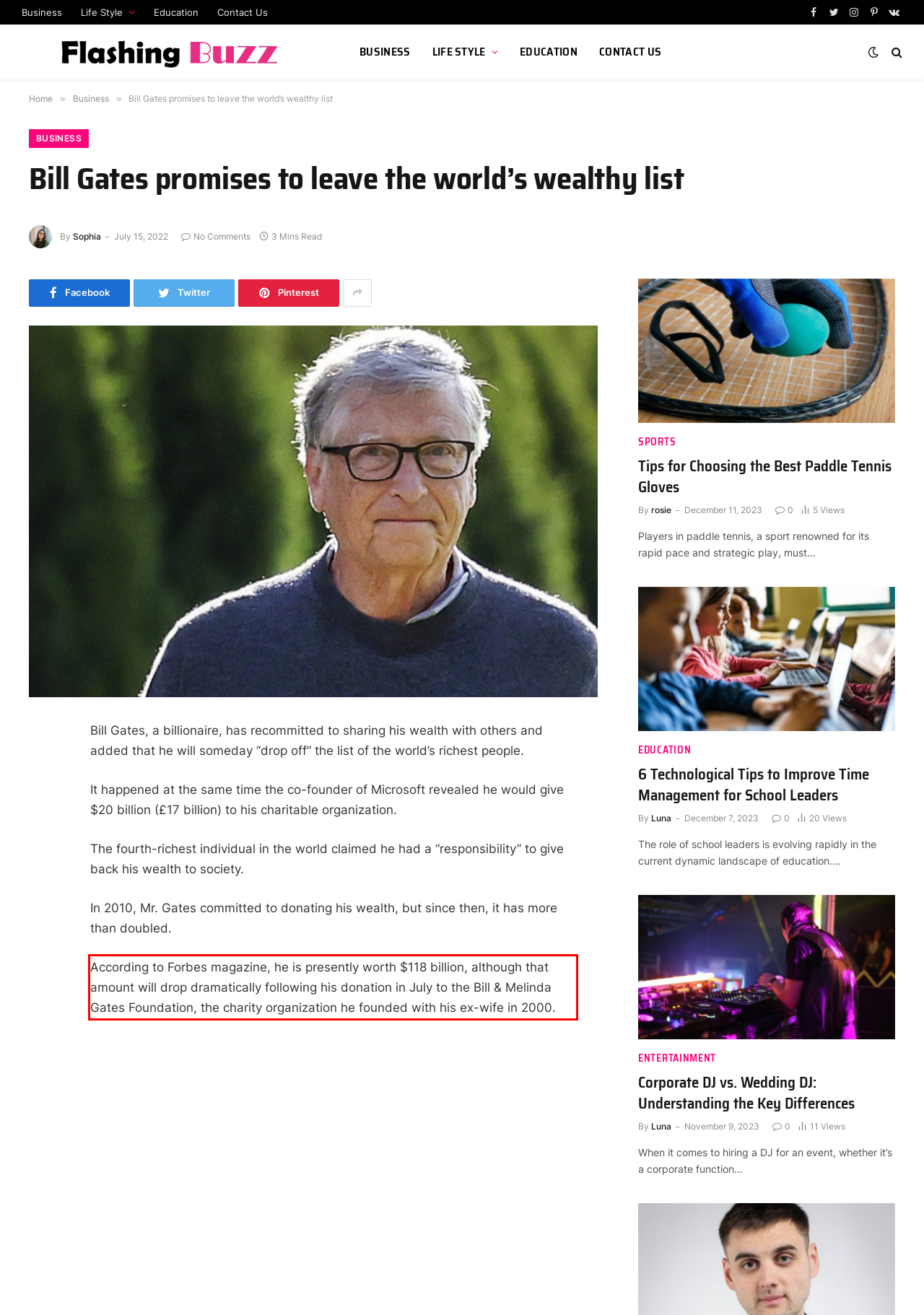Using the provided screenshot of a webpage, recognize the text inside the red rectangle bounding box by performing OCR.

According to Forbes magazine, he is presently worth $118 billion, although that amount will drop dramatically following his donation in July to the Bill & Melinda Gates Foundation, the charity organization he founded with his ex-wife in 2000.